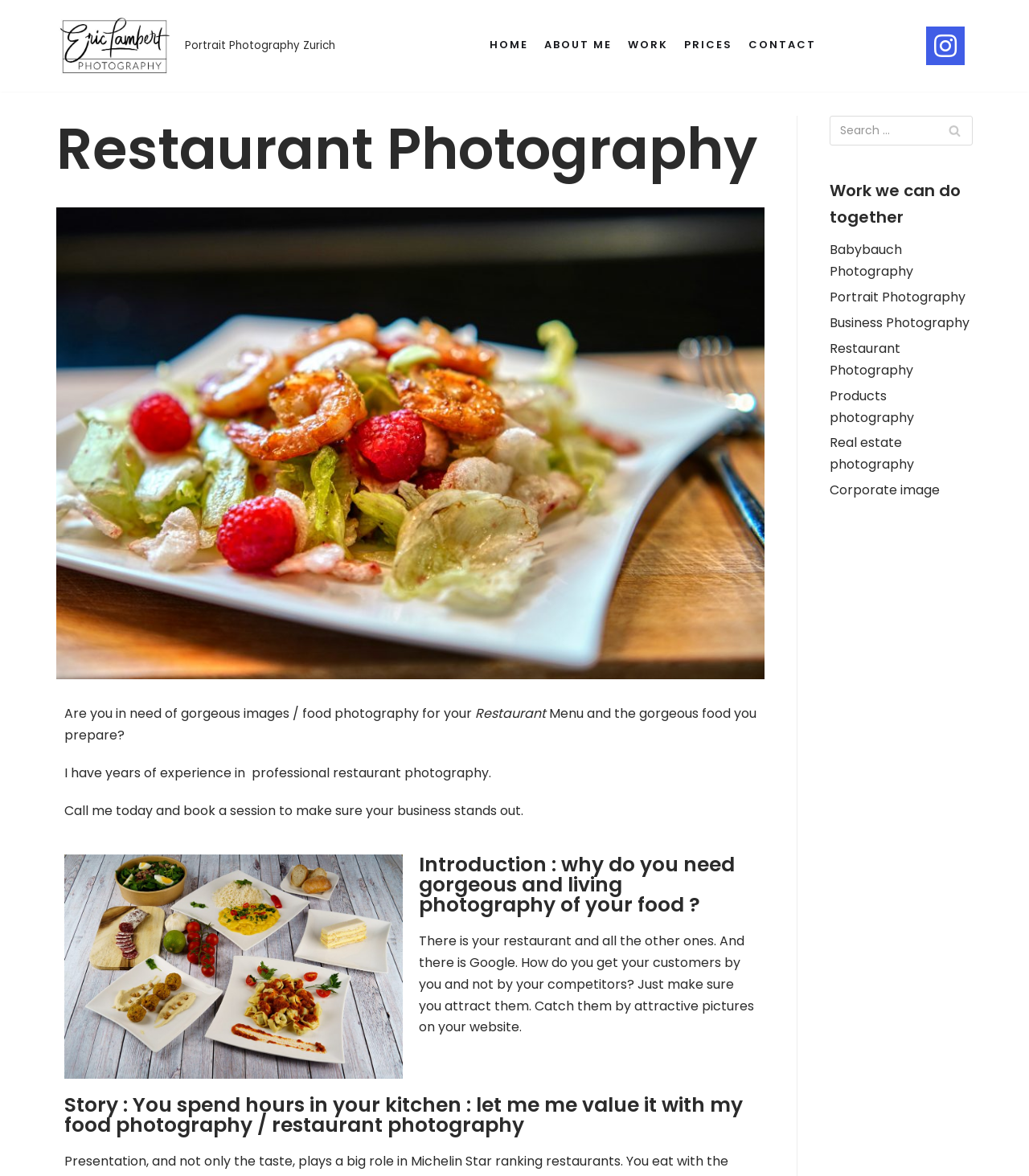Determine the bounding box coordinates of the UI element described by: "Real estate photography".

[0.806, 0.369, 0.888, 0.403]